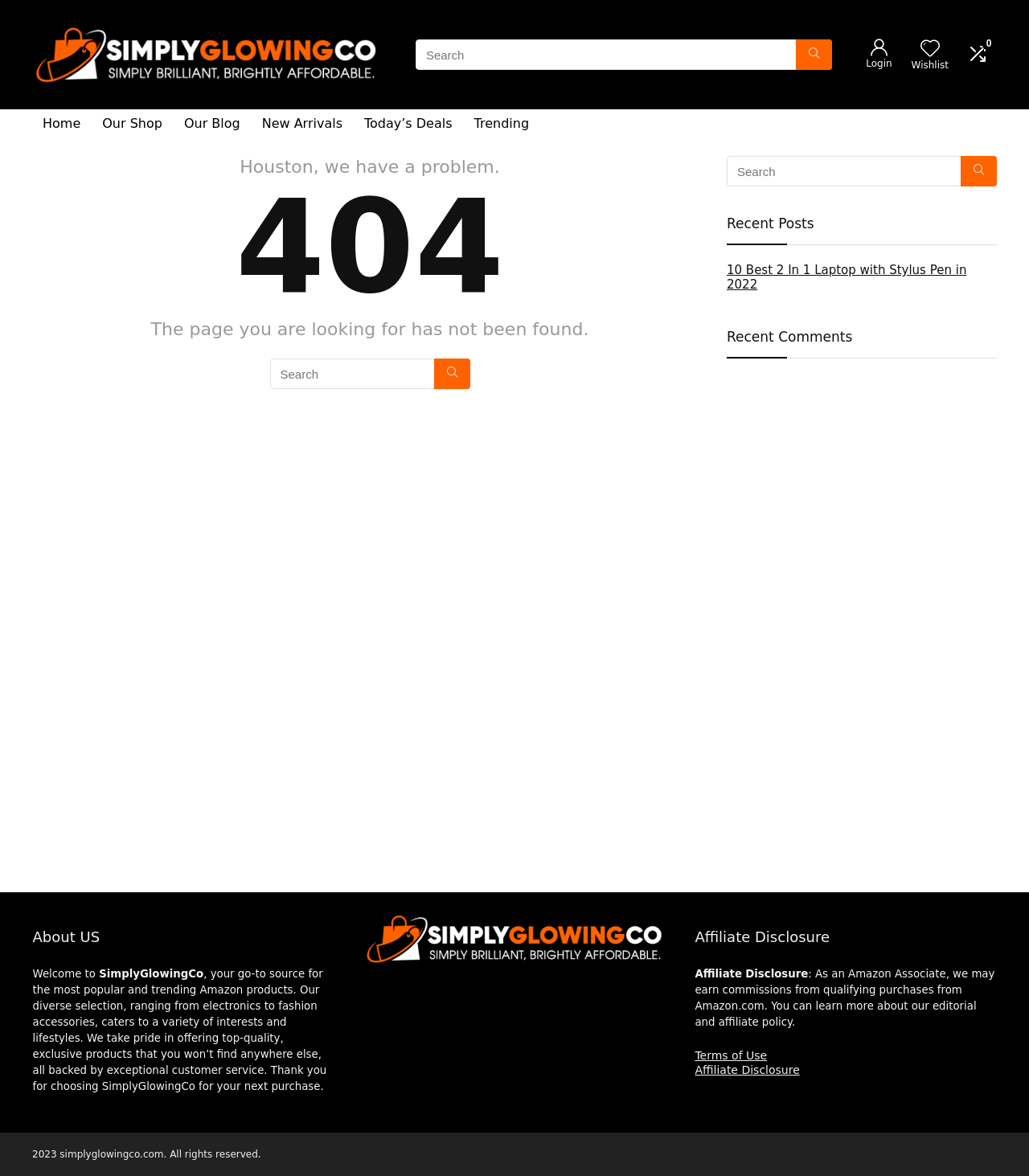What is the error message on the webpage?
Provide a detailed and extensive answer to the question.

The error message 'Houston, we have a problem.' is displayed on the webpage, indicating that the page the user is looking for has not been found.